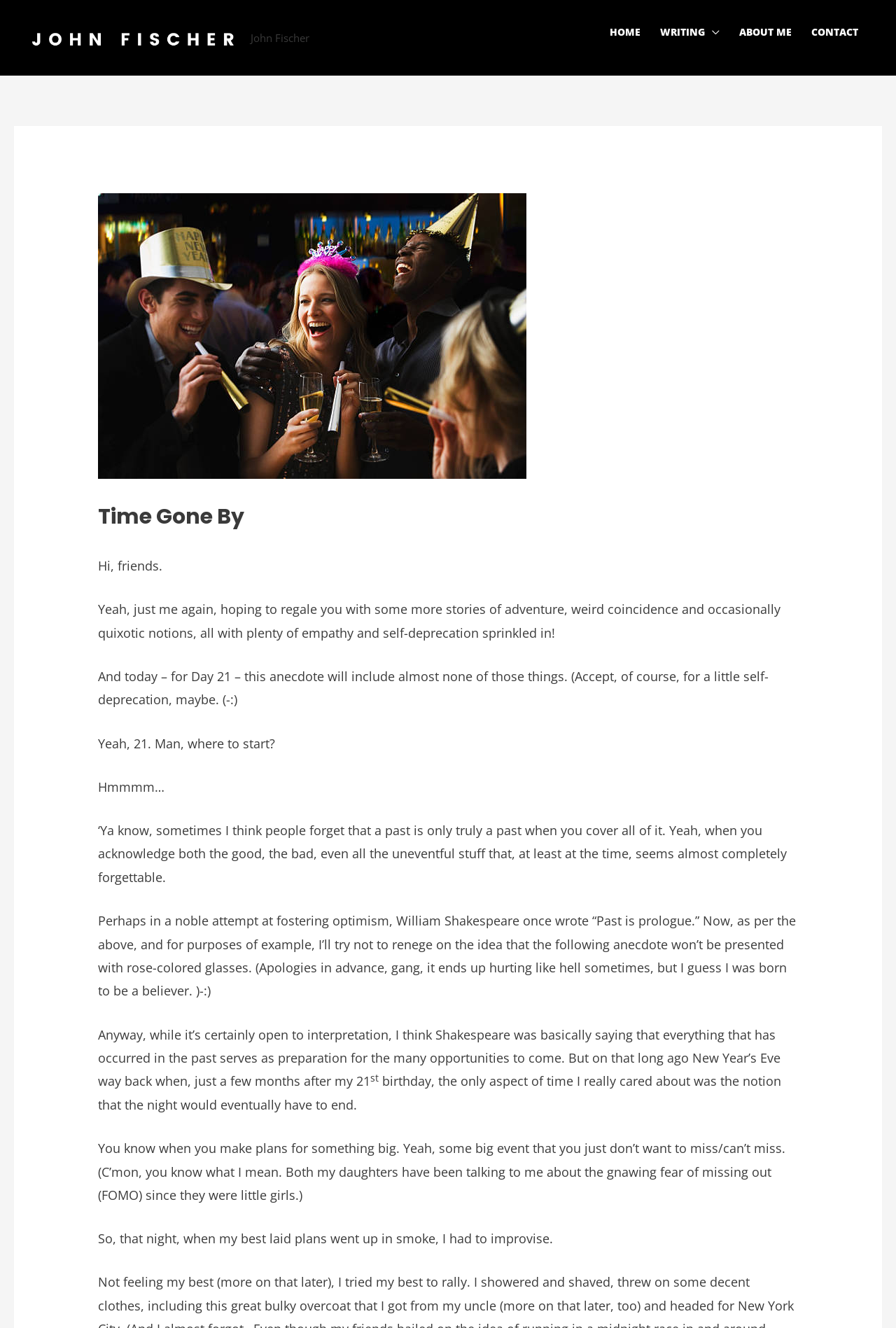Given the element description "alt="John L. Fischer"" in the screenshot, predict the bounding box coordinates of that UI element.

[0.031, 0.021, 0.266, 0.034]